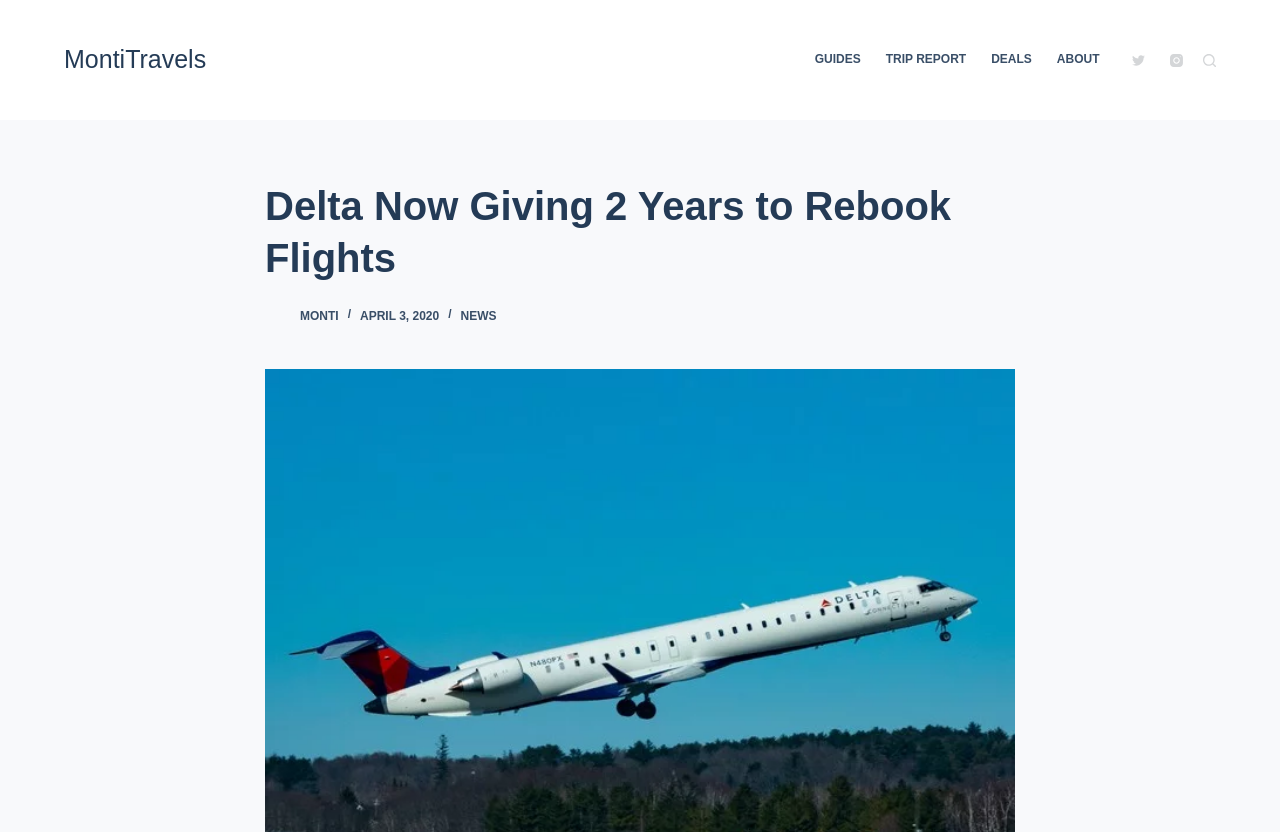Given the element description "Skip to content", identify the bounding box of the corresponding UI element.

[0.0, 0.0, 0.031, 0.024]